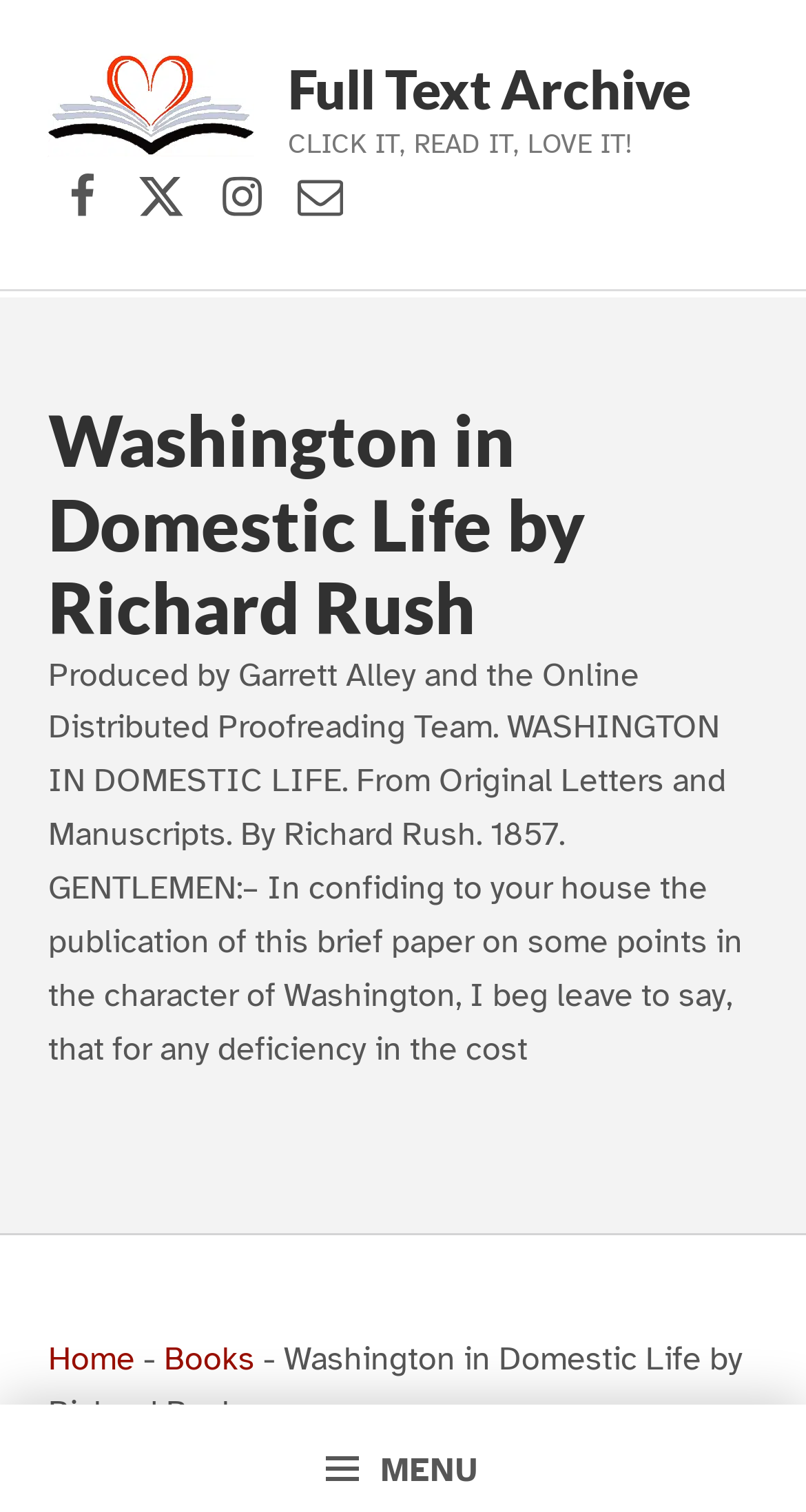What is the title of the book described on this webpage?
Please provide an in-depth and detailed response to the question.

I found the title of the book by looking at the StaticText element with the bounding box coordinates [0.06, 0.432, 0.922, 0.707]. This text describes the book, and the title is 'Washington in Domestic Life'.